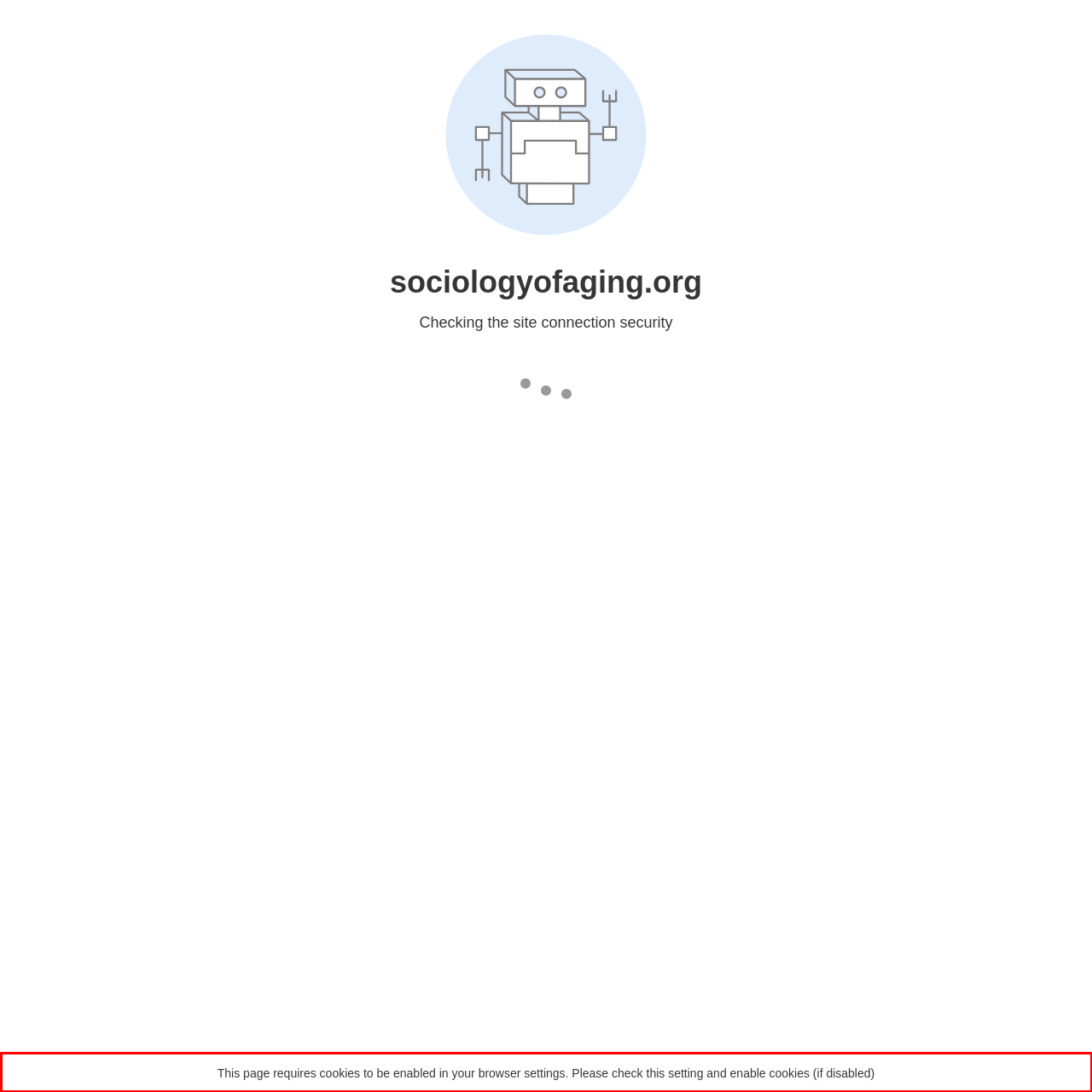Please perform OCR on the text within the red rectangle in the webpage screenshot and return the text content.

This page requires cookies to be enabled in your browser settings. Please check this setting and enable cookies (if disabled)